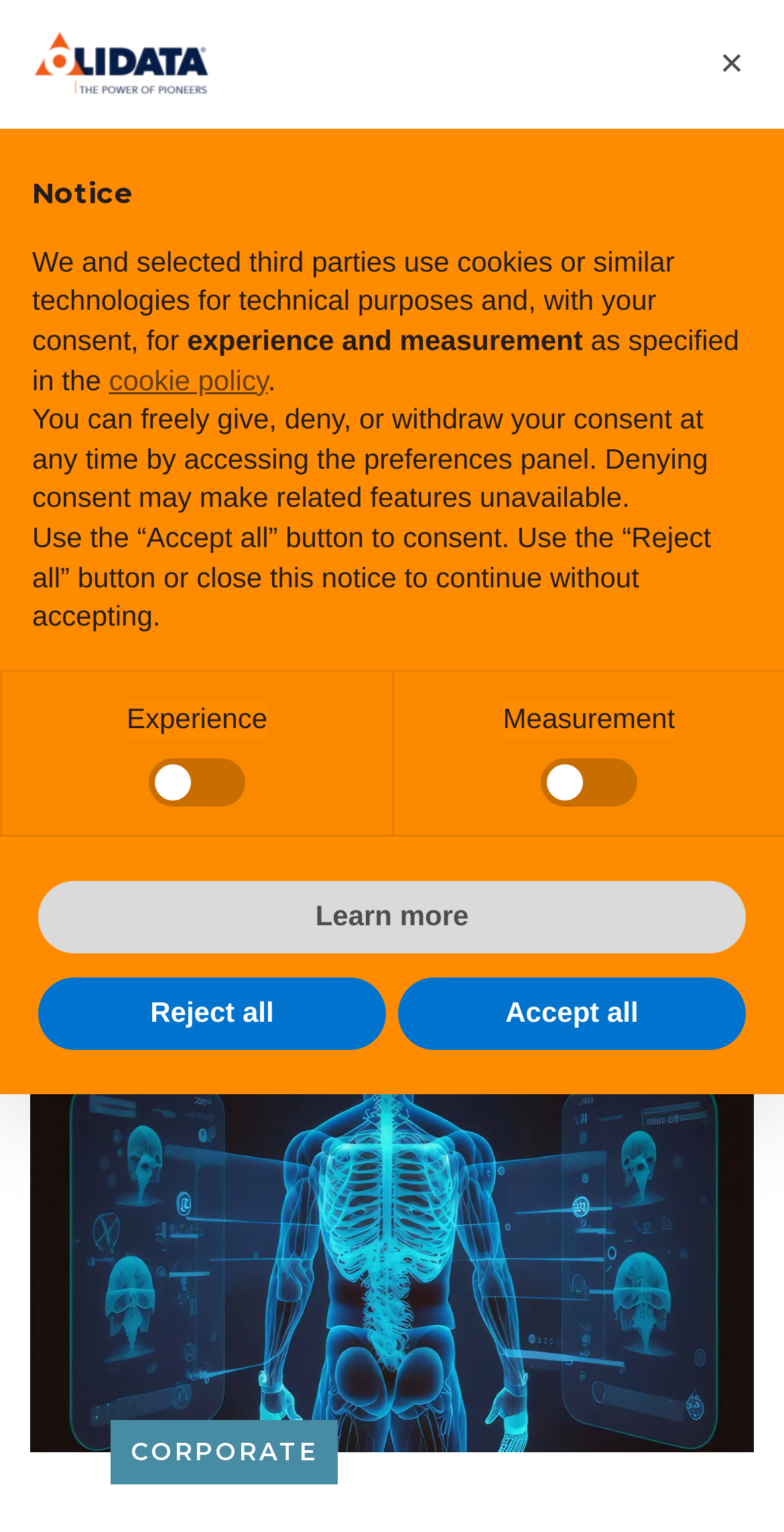Bounding box coordinates are specified in the format (top-left x, top-left y, bottom-right x, bottom-right y). All values are floating point numbers bounded between 0 and 1. Please provide the bounding box coordinate of the region this sentence describes: parent_node: Experience name="Experience" value="false"

[0.19, 0.495, 0.313, 0.527]